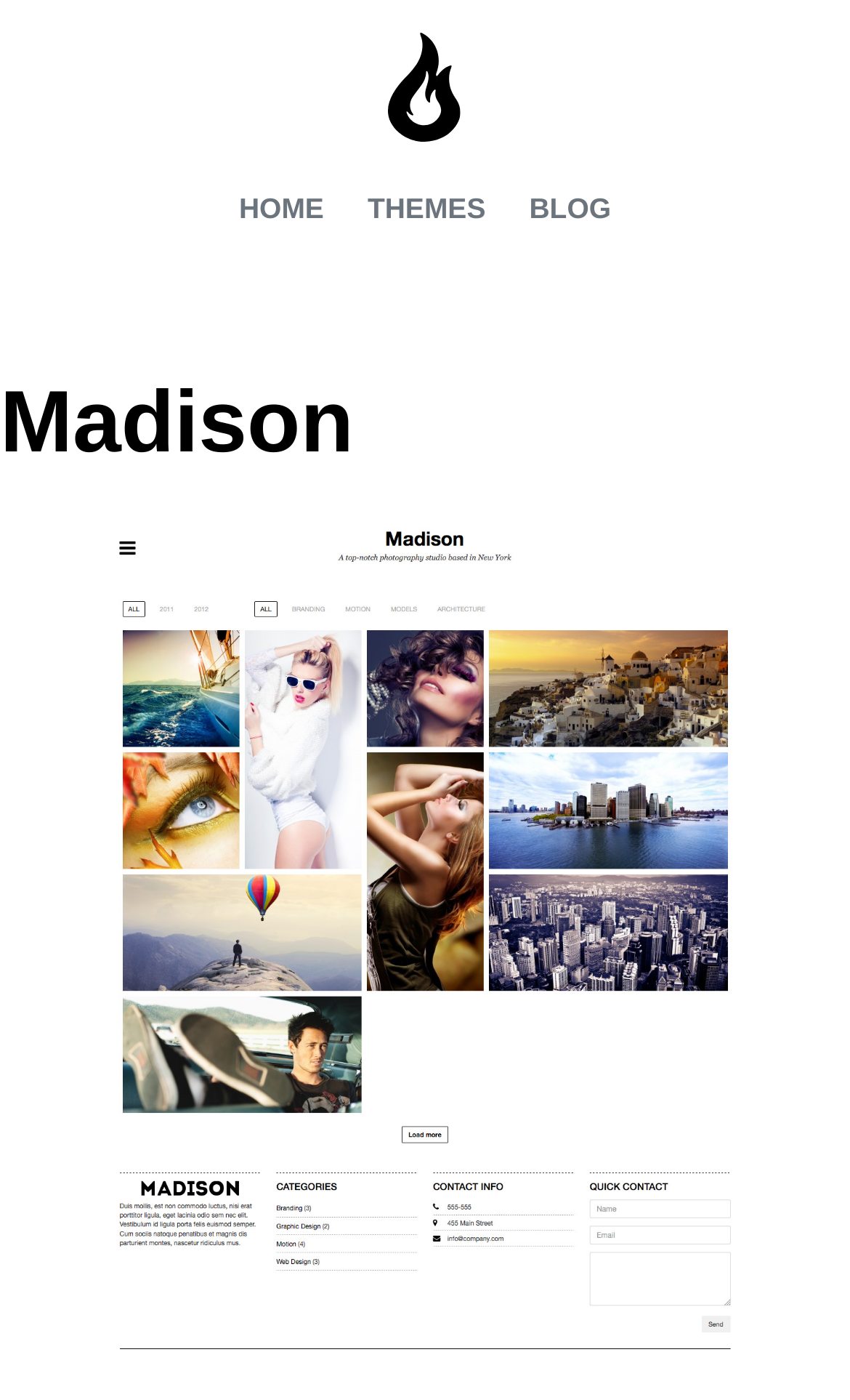Extract the bounding box coordinates of the UI element described: "aria-label="Quema Labs"". Provide the coordinates in the format [left, top, right, bottom] with values ranging from 0 to 1.

[0.038, 0.023, 0.962, 0.101]